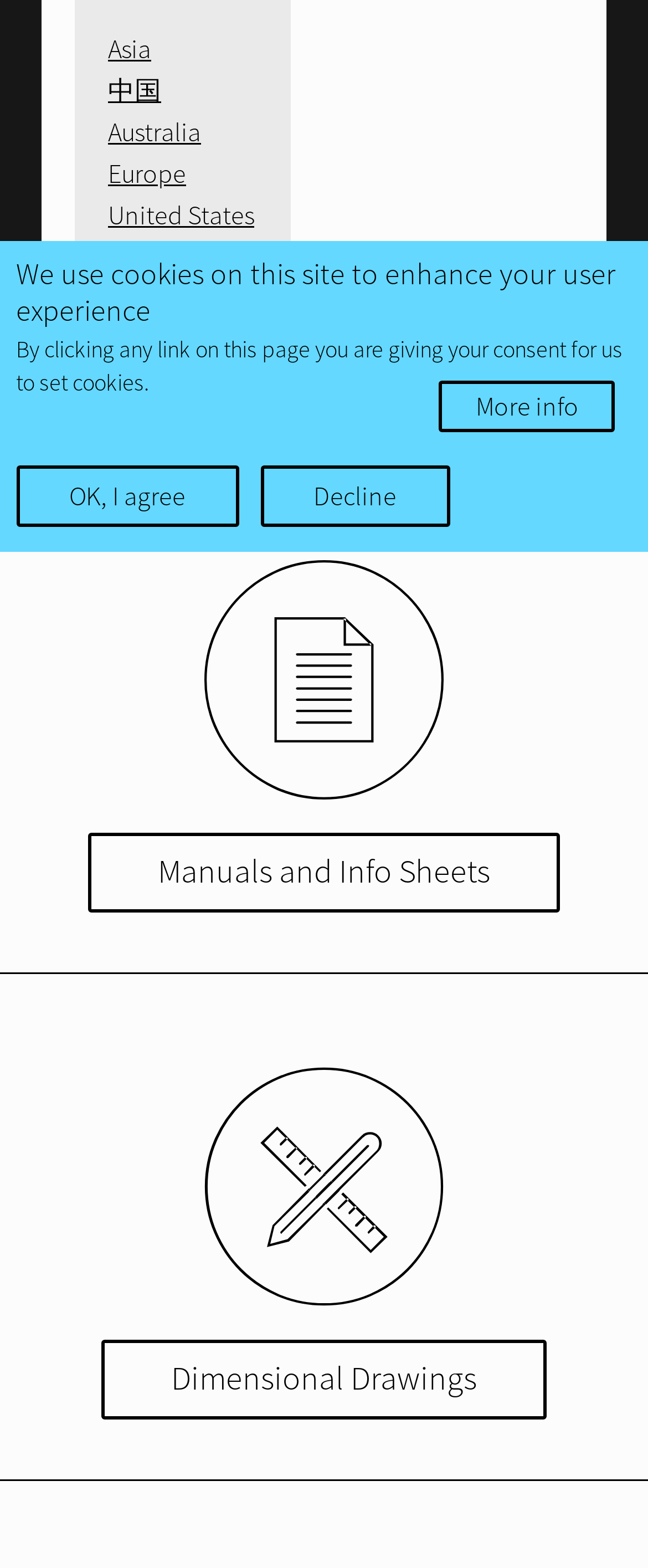Based on the description "Asia", find the bounding box of the specified UI element.

[0.167, 0.02, 0.233, 0.041]